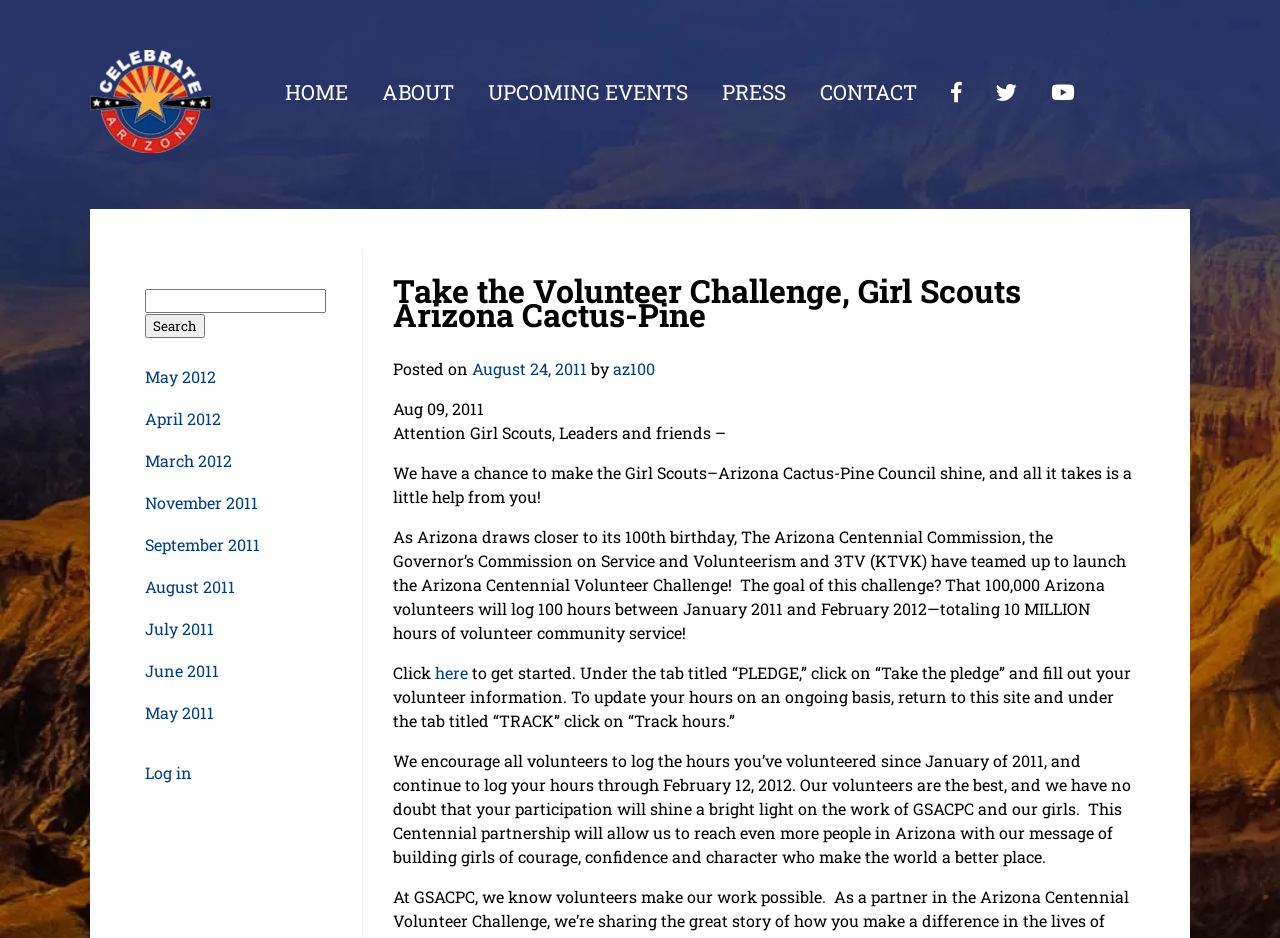Provide the bounding box coordinates for the area that should be clicked to complete the instruction: "View the 'In Focus' article".

None